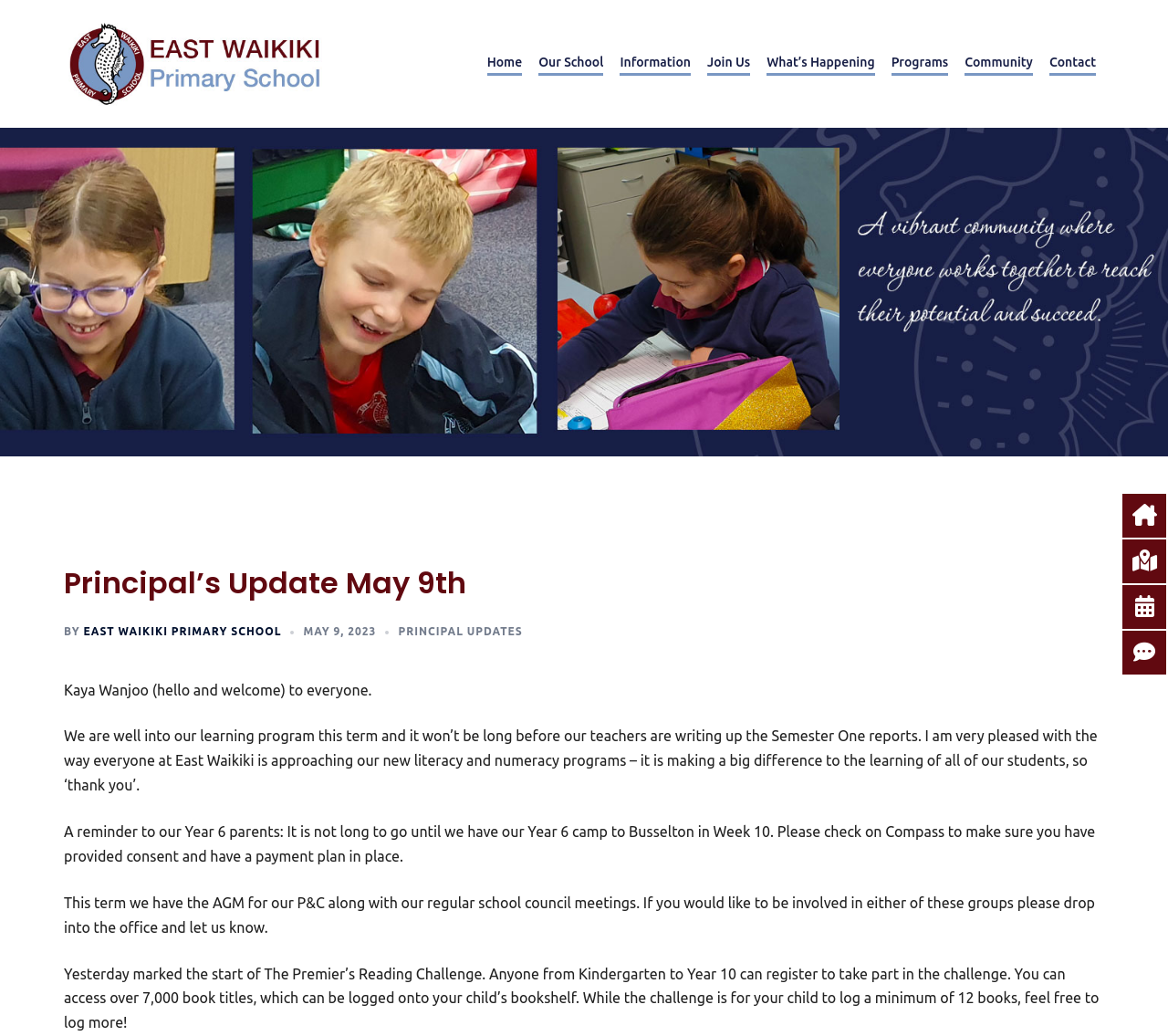Please find and generate the text of the main header of the webpage.

Principal’s Update May 9th